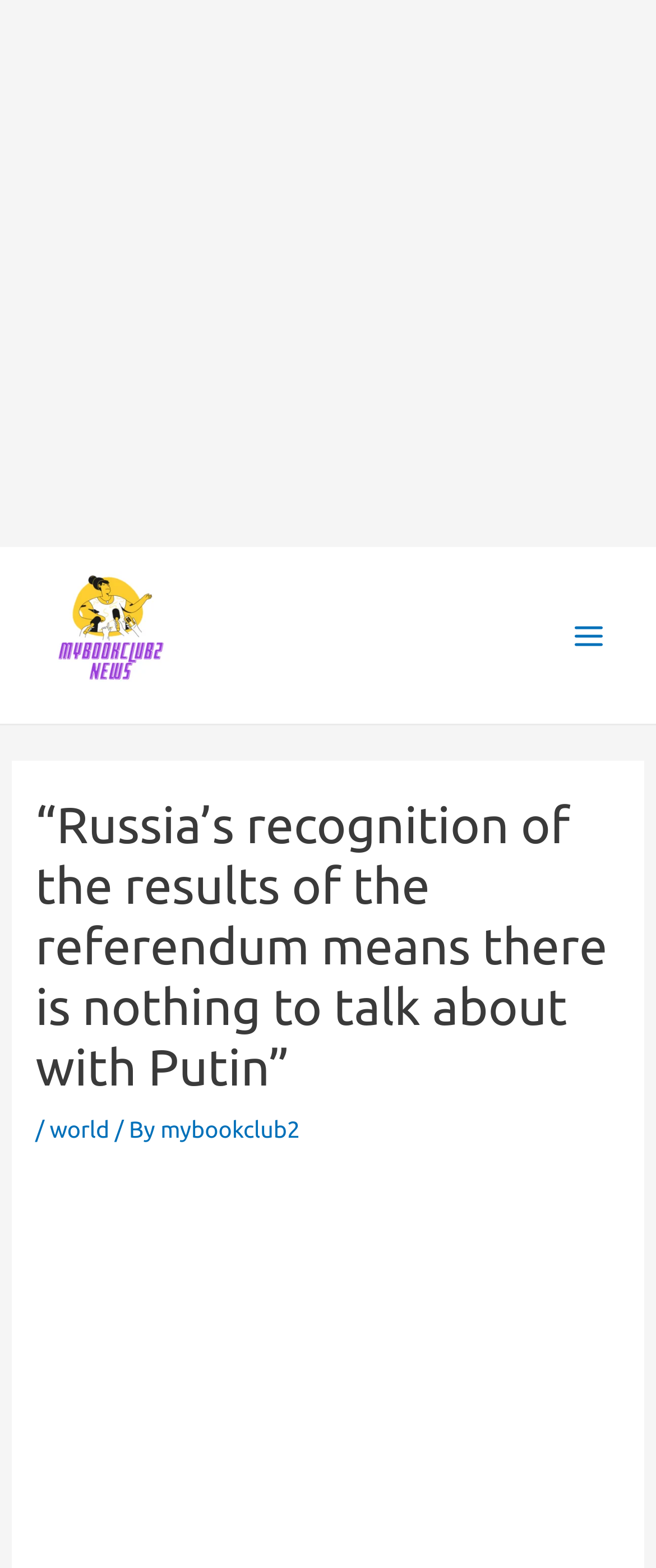Answer the question below in one word or phrase:
What is the purpose of the button?

Main Menu